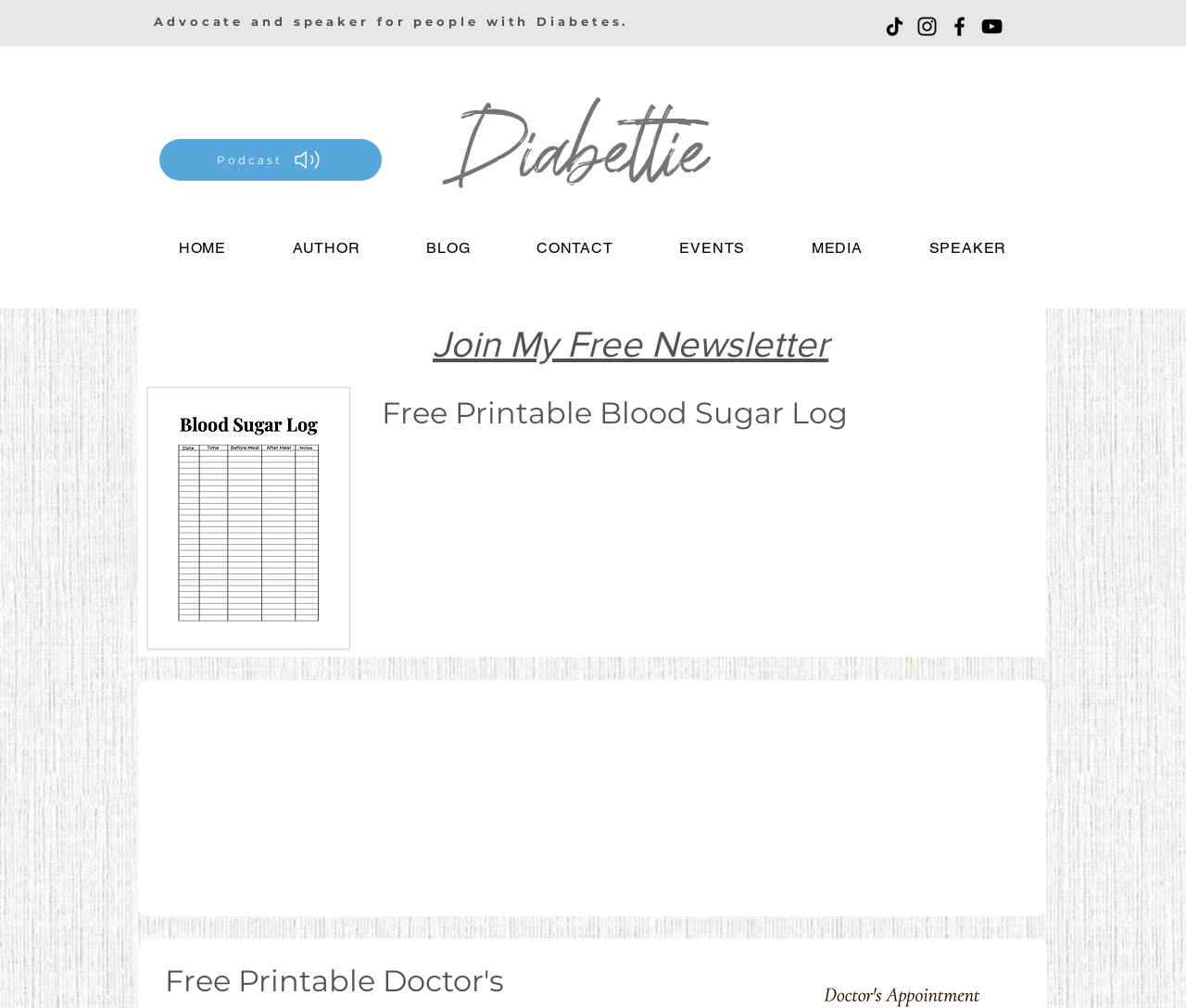What is the name of the podcast?
From the details in the image, provide a complete and detailed answer to the question.

I found a link that says 'Podcast', but it does not specify the name of the podcast. It only provides a link to access the podcast.